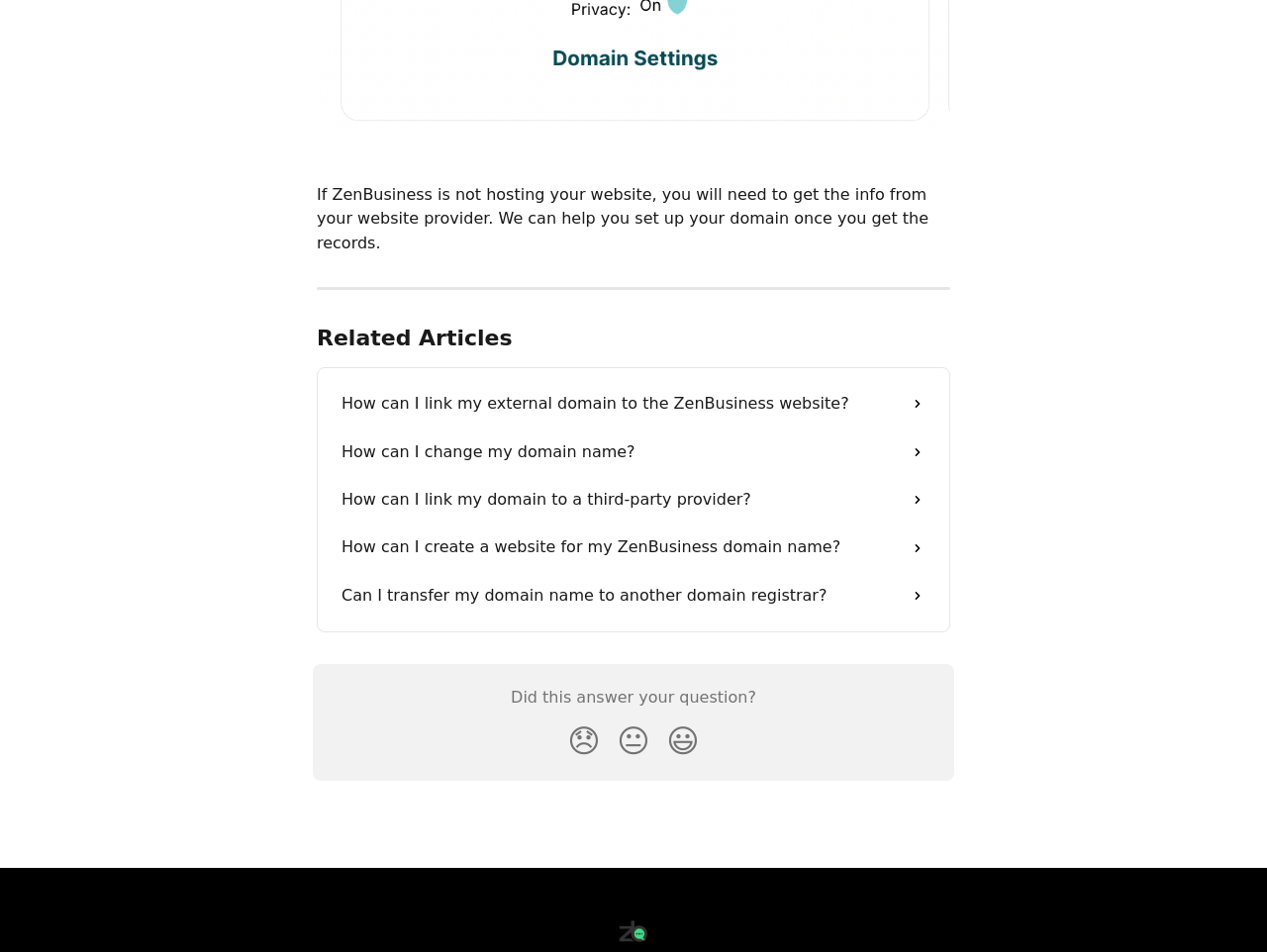Find the bounding box of the element with the following description: "alt="ZenBusiness Help Center"". The coordinates must be four float numbers between 0 and 1, formatted as [left, top, right, bottom].

[0.488, 0.966, 0.512, 0.988]